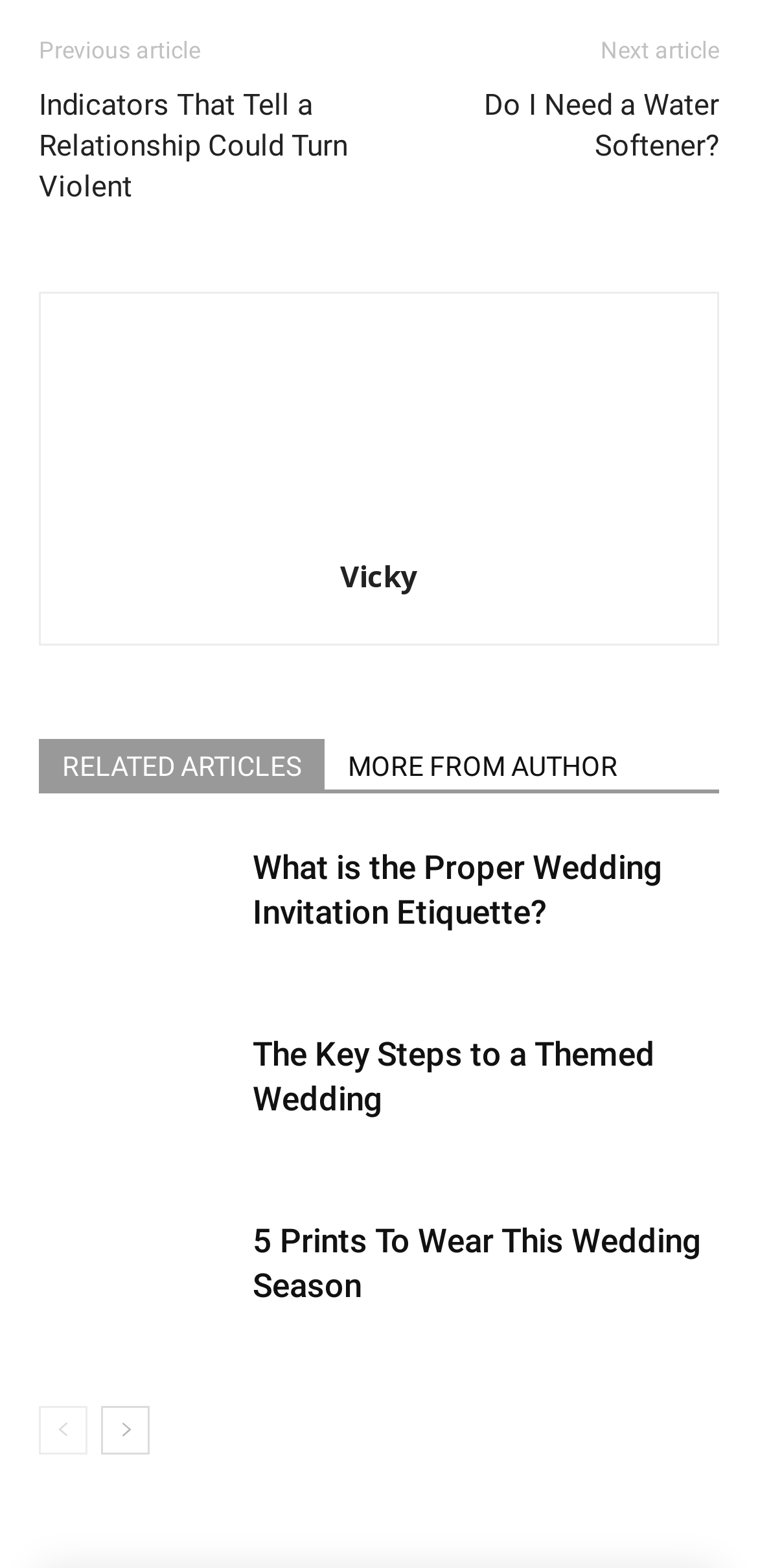Determine the bounding box coordinates for the UI element described. Format the coordinates as (top-left x, top-left y, bottom-right x, bottom-right y) and ensure all values are between 0 and 1. Element description: MORE FROM AUTHOR

[0.428, 0.471, 0.846, 0.504]